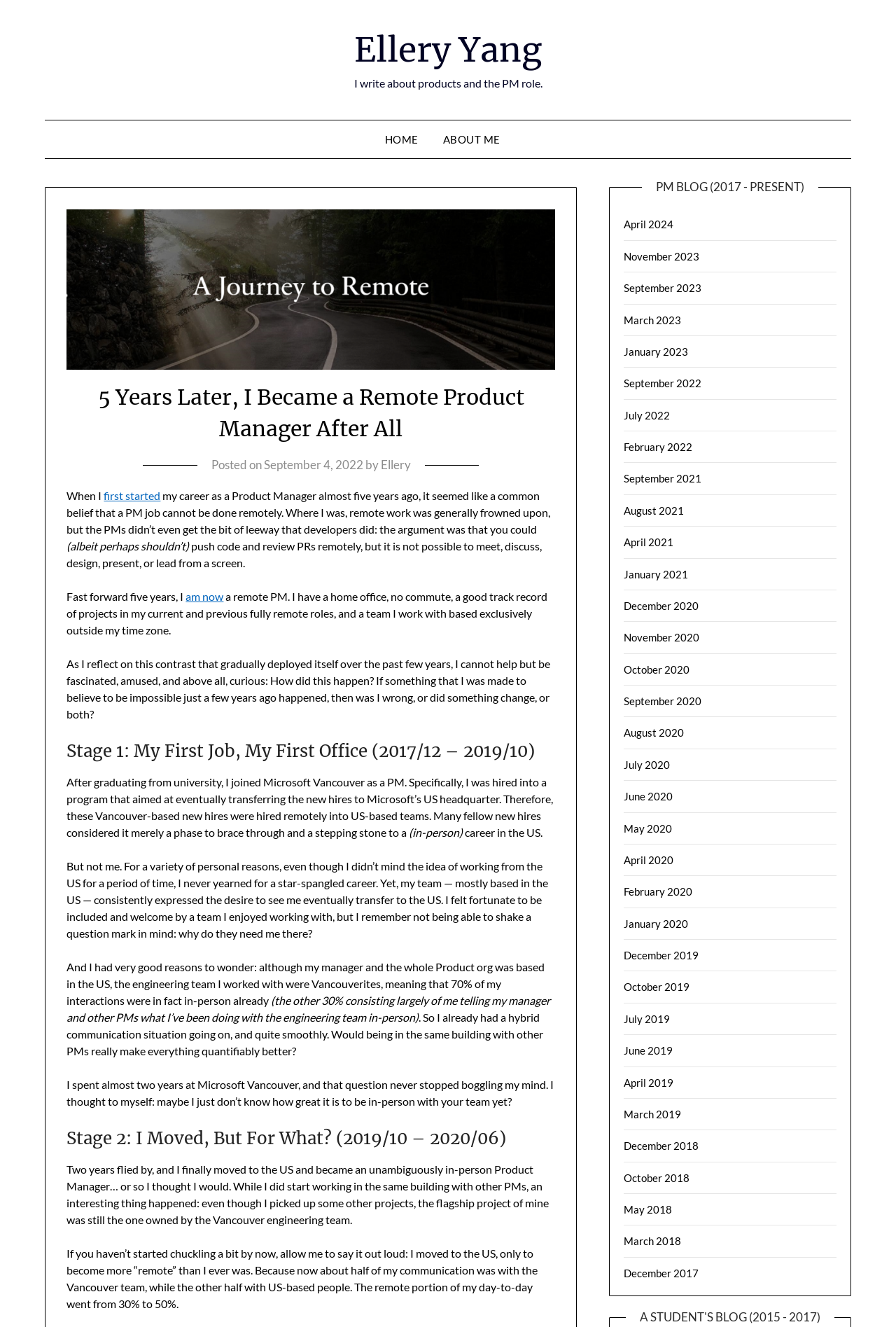Identify the bounding box coordinates of the area you need to click to perform the following instruction: "click the 'HOME' link".

[0.429, 0.091, 0.479, 0.119]